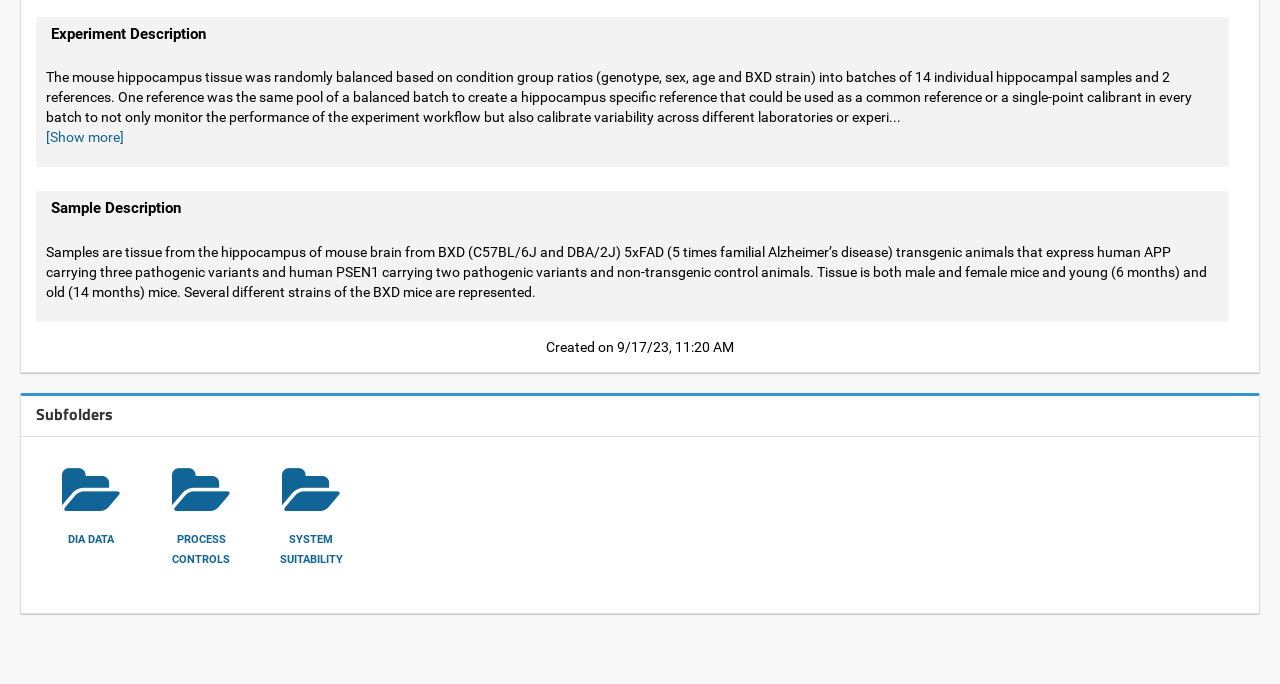Please determine the bounding box coordinates for the UI element described as: "Subfolders".

[0.028, 0.587, 0.088, 0.623]